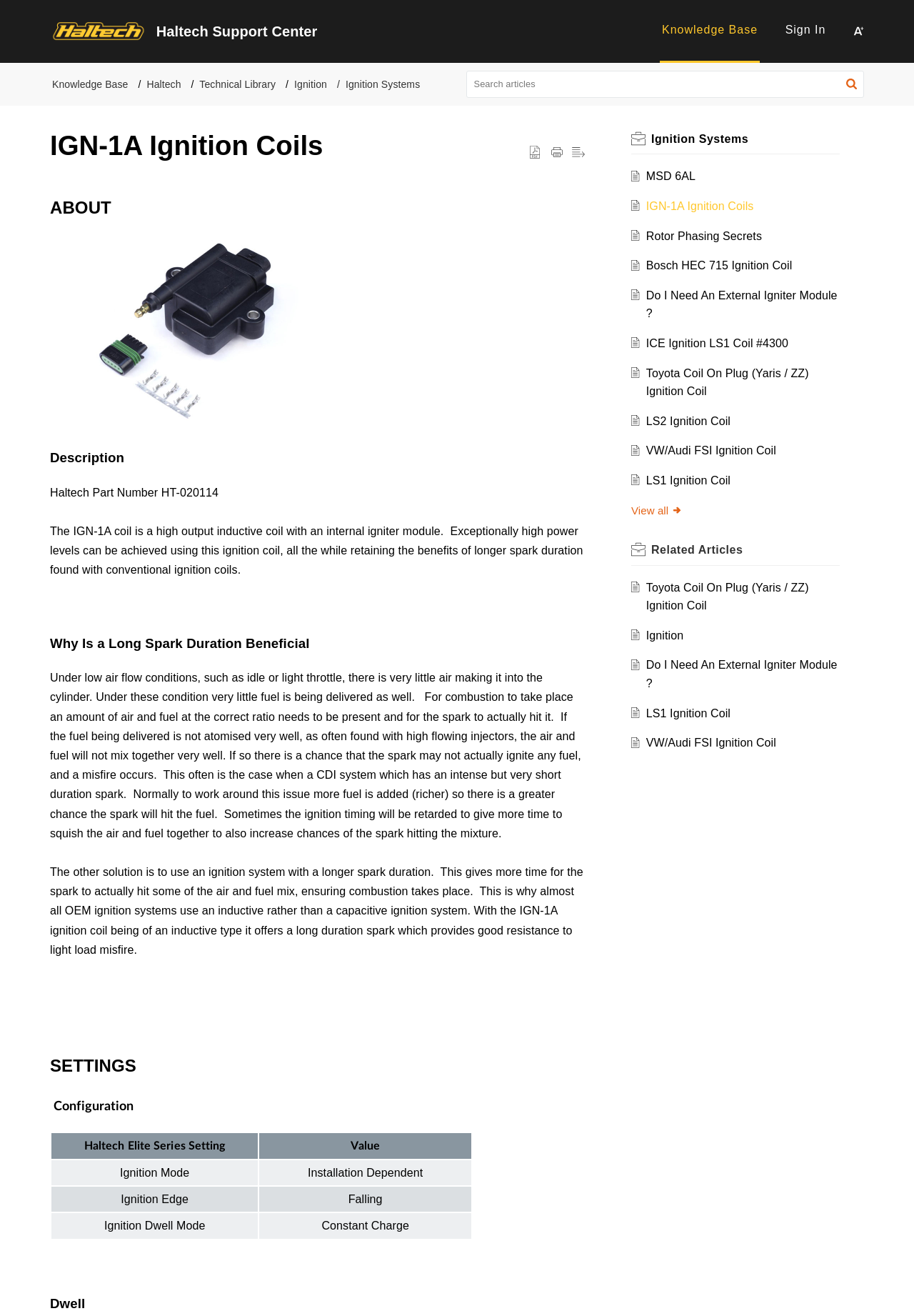Determine the bounding box coordinates of the region I should click to achieve the following instruction: "Sign In". Ensure the bounding box coordinates are four float numbers between 0 and 1, i.e., [left, top, right, bottom].

[0.859, 0.018, 0.903, 0.027]